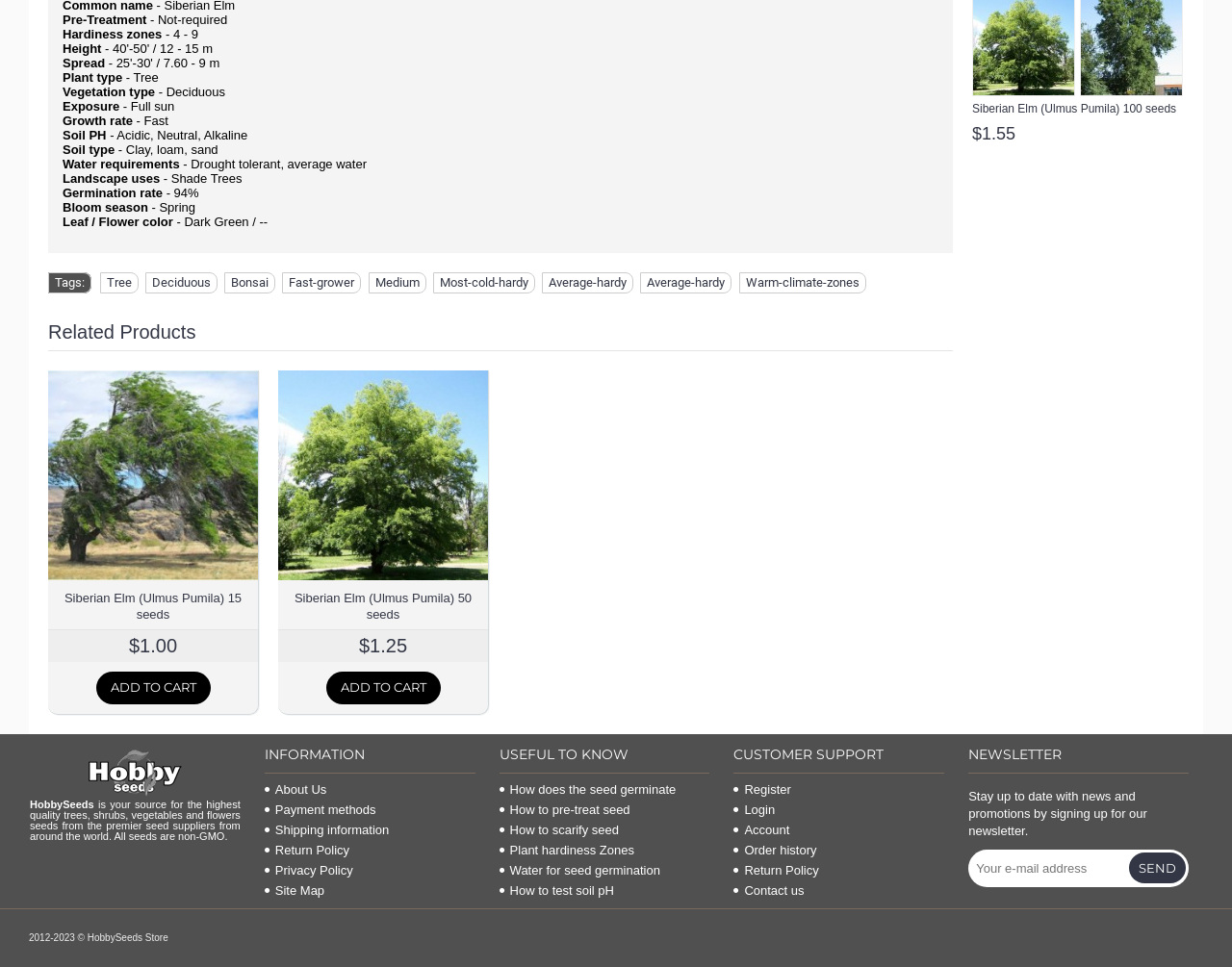What is the price of Siberian Elm (Ulmus Pumila) 100 seeds?
Using the visual information, respond with a single word or phrase.

$1.55